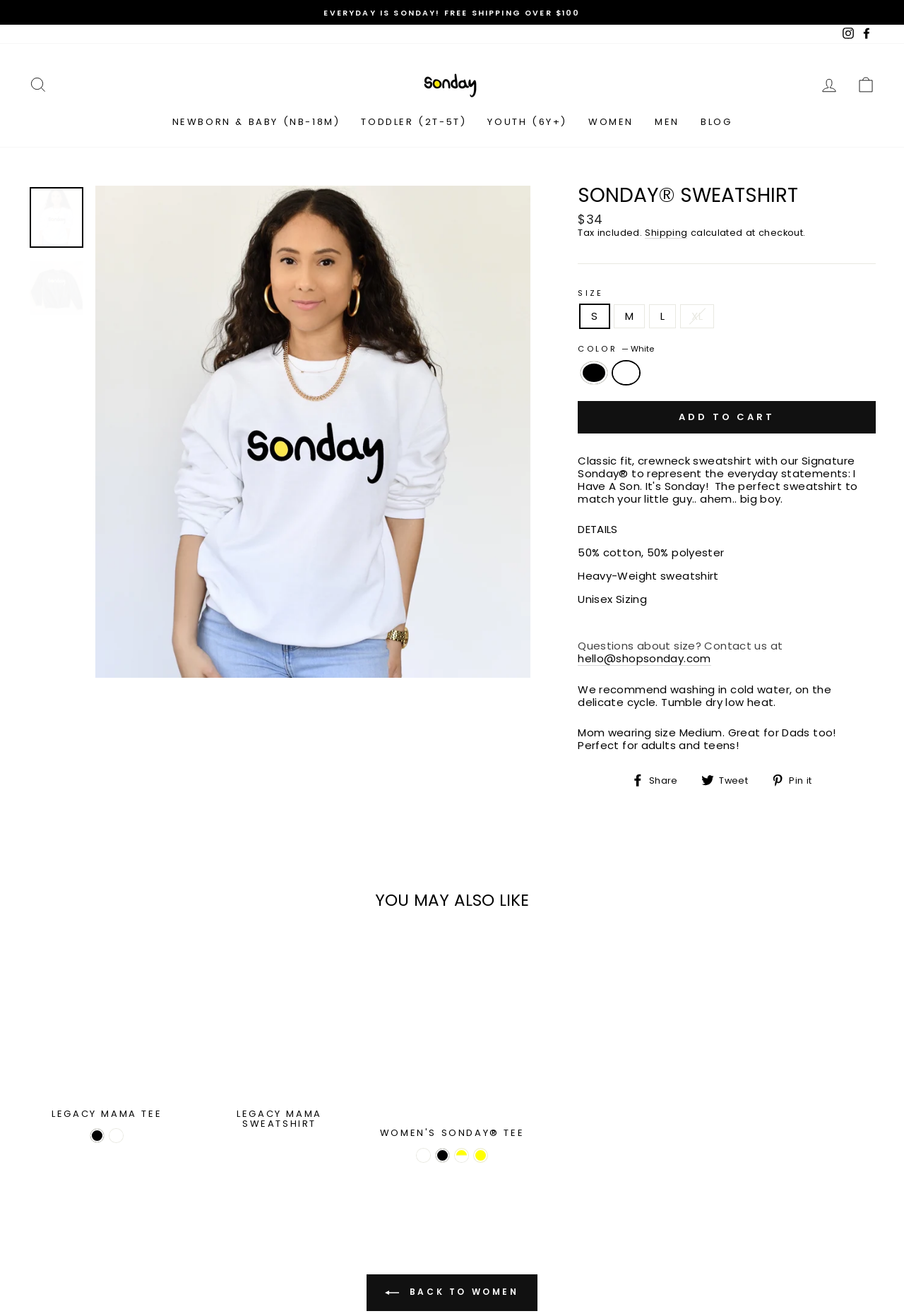Answer this question in one word or a short phrase: What is the price of the sweatshirt?

$34